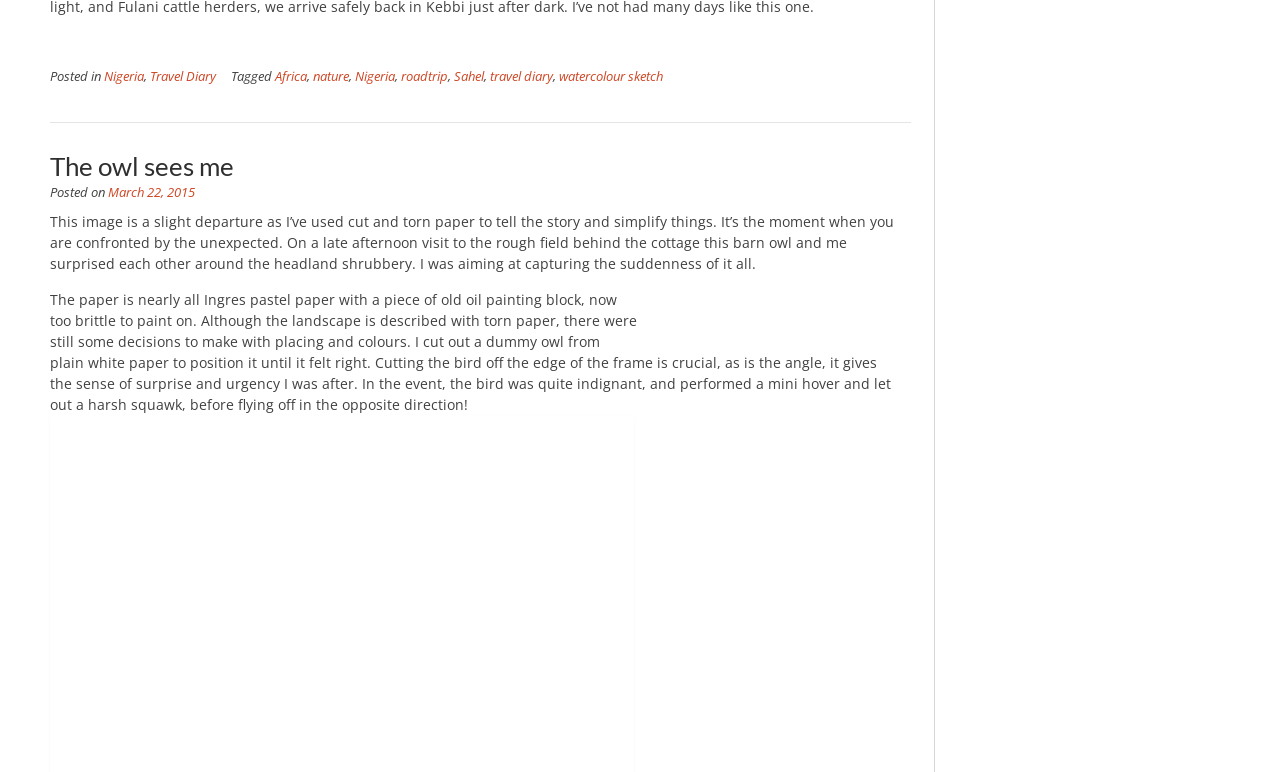What is the date of the post?
Based on the image, provide your answer in one word or phrase.

March 22, 2015